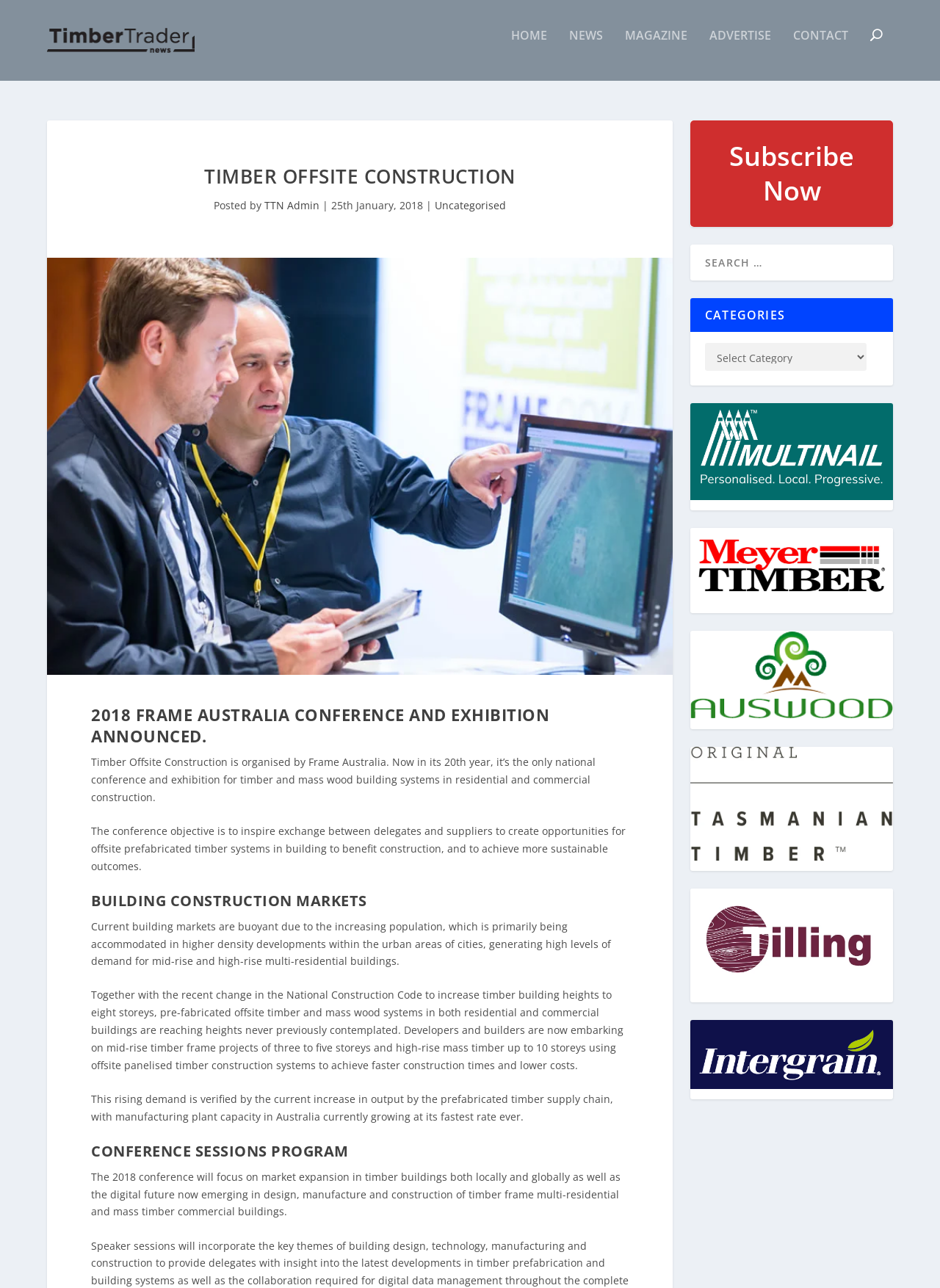From the element description Home, predict the bounding box coordinates of the UI element. The coordinates must be specified in the format (top-left x, top-left y, bottom-right x, bottom-right y) and should be within the 0 to 1 range.

[0.544, 0.031, 0.582, 0.071]